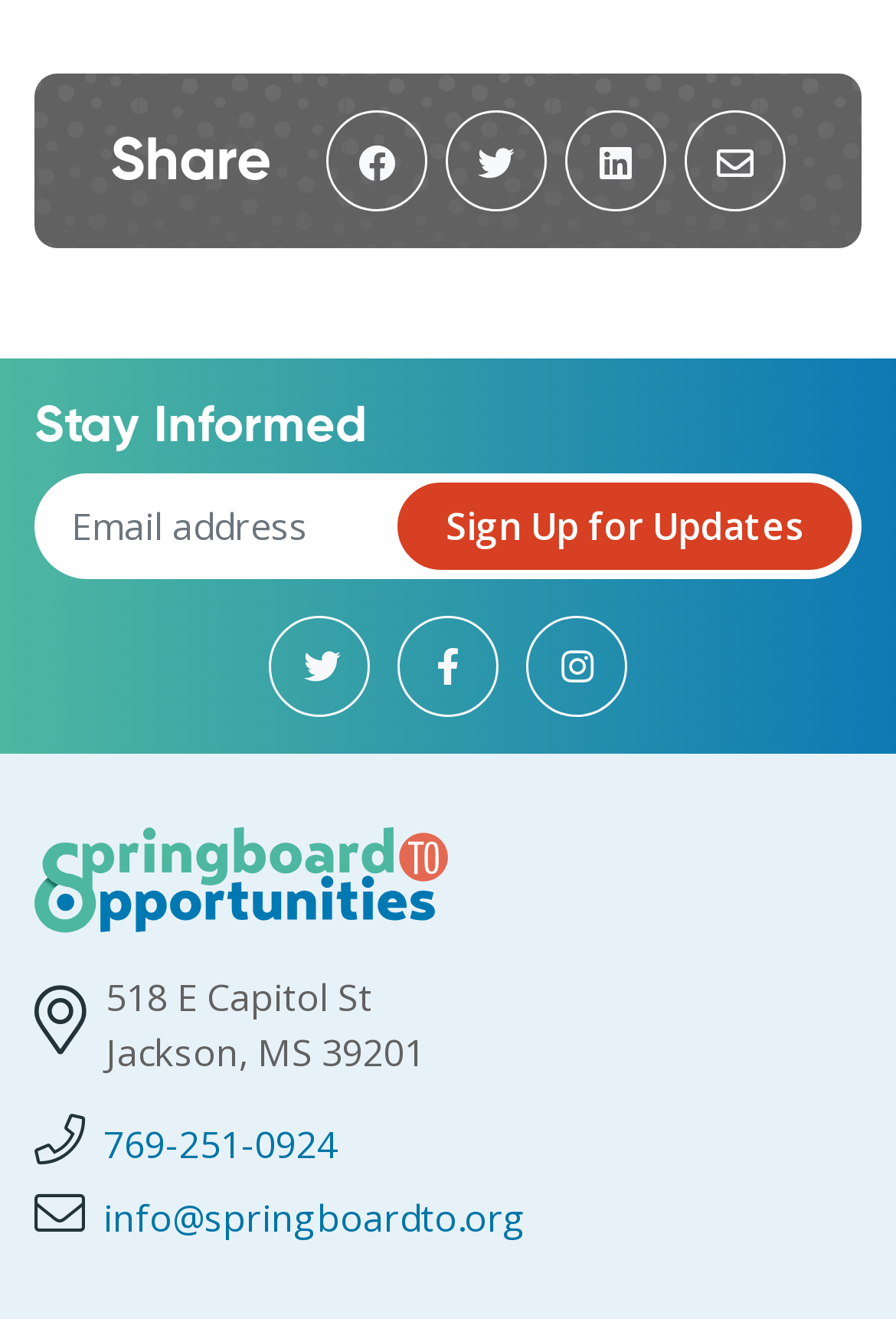Find the bounding box coordinates for the area that must be clicked to perform this action: "Call 769-251-0924".

[0.115, 0.849, 0.377, 0.887]